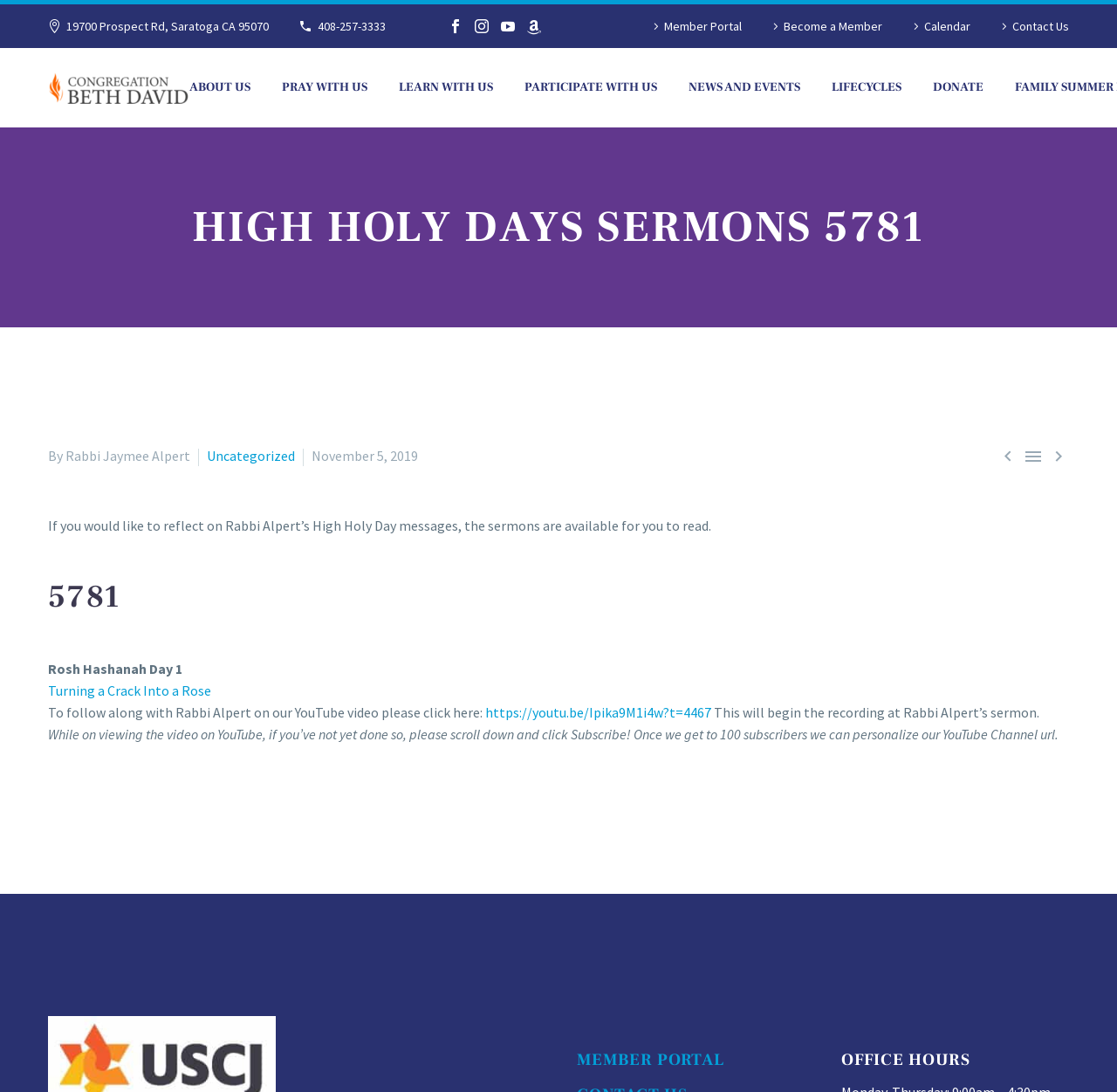Please specify the bounding box coordinates of the clickable region to carry out the following instruction: "Contact the office". The coordinates should be four float numbers between 0 and 1, in the format [left, top, right, bottom].

[0.892, 0.012, 0.957, 0.036]